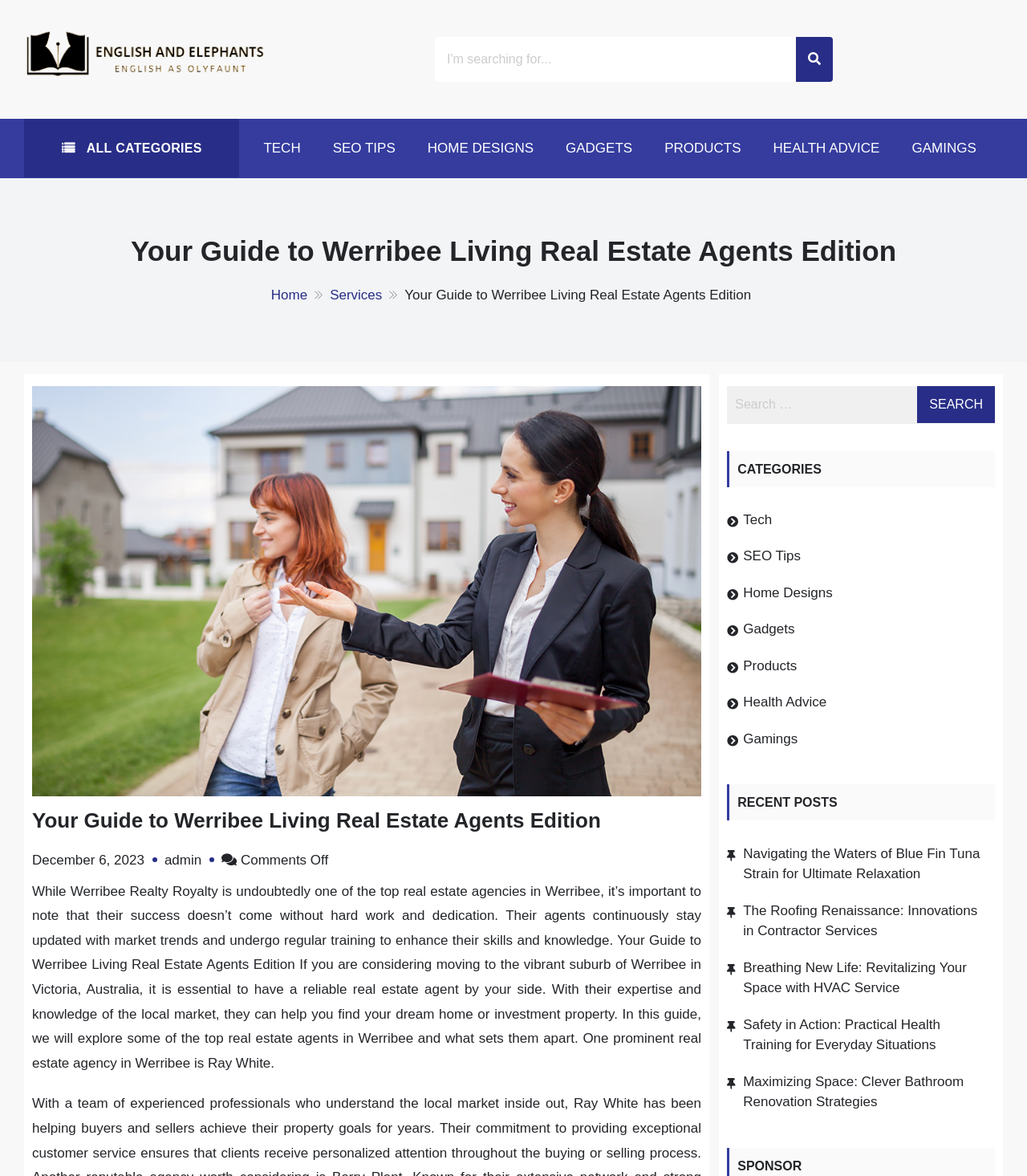What is the date of the latest article?
From the image, respond with a single word or phrase.

December 6, 2023